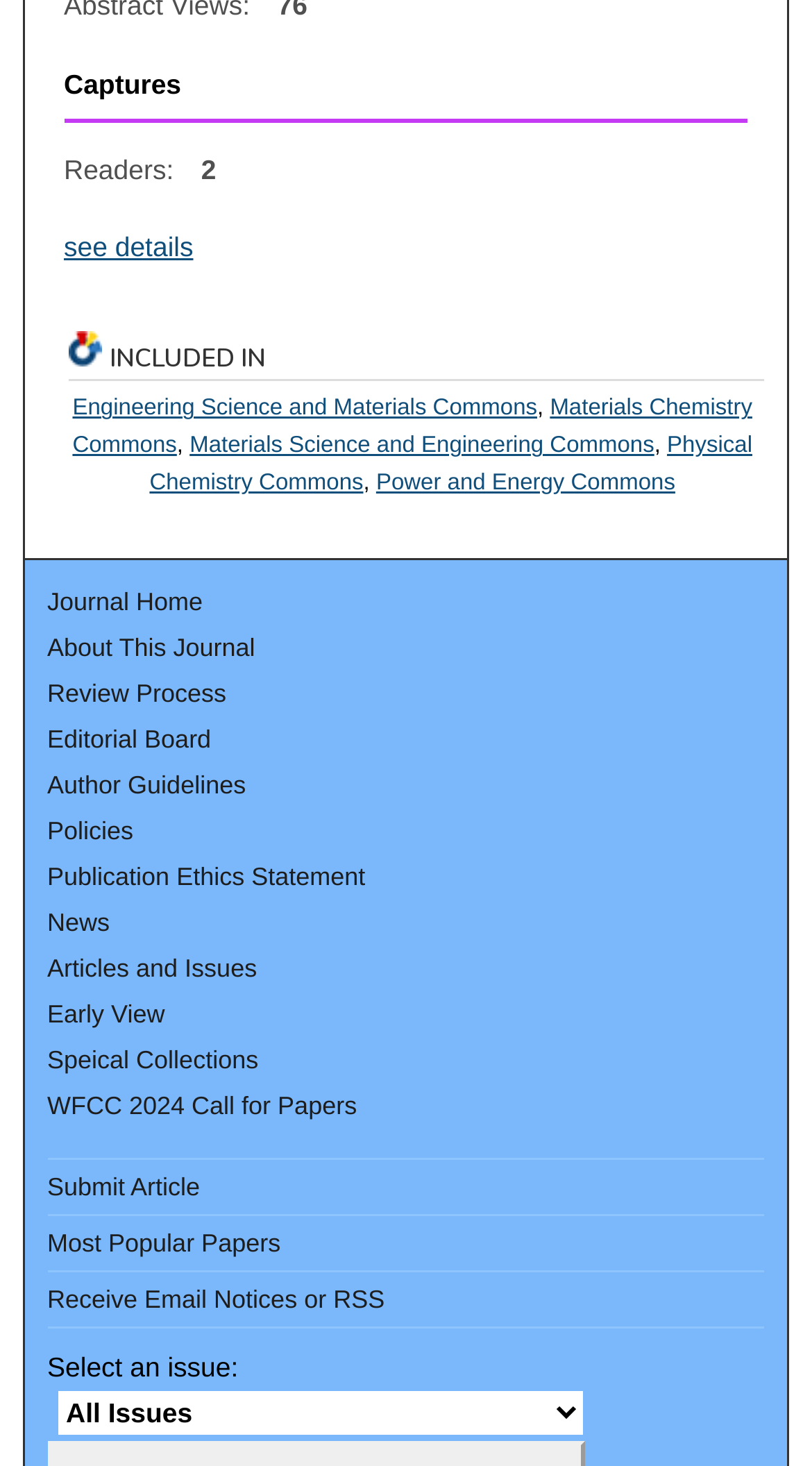Identify the bounding box coordinates of the clickable section necessary to follow the following instruction: "select an issue". The coordinates should be presented as four float numbers from 0 to 1, i.e., [left, top, right, bottom].

[0.058, 0.892, 0.721, 0.925]